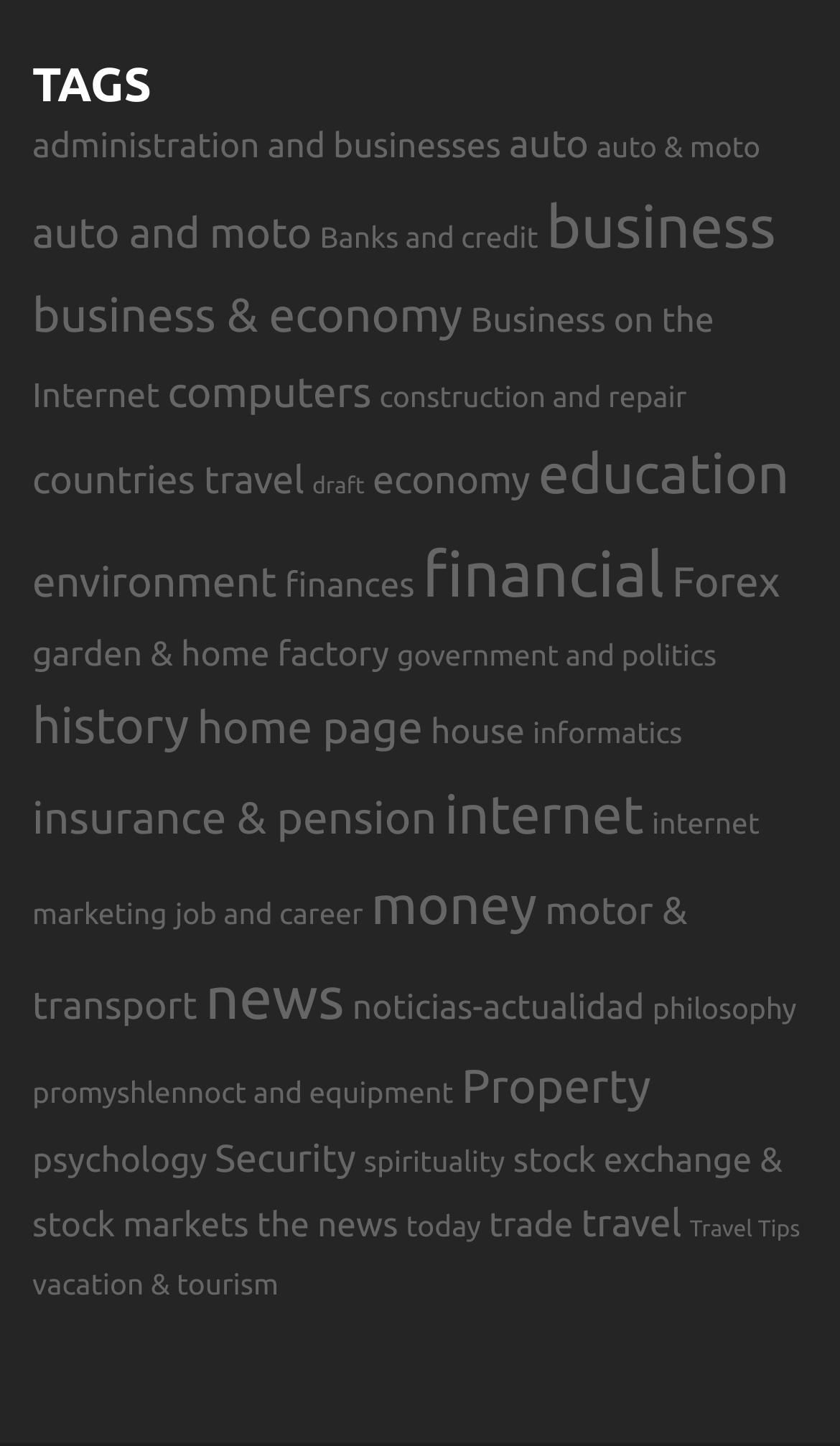Please locate the bounding box coordinates of the element that should be clicked to achieve the given instruction: "Browse 'travel' links".

[0.692, 0.83, 0.811, 0.86]